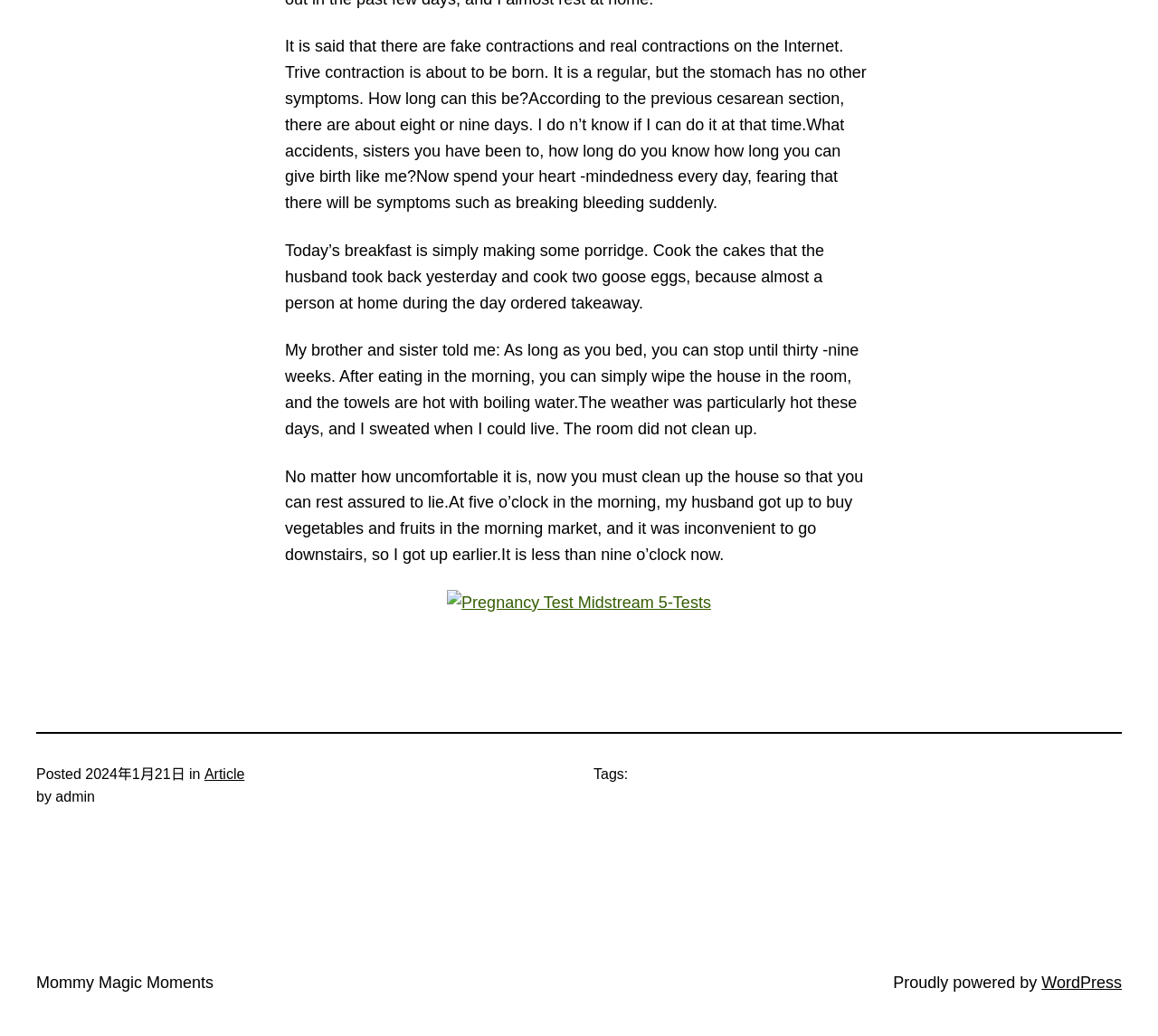Please determine the bounding box coordinates for the element with the description: "Mommy Magic Moments".

[0.031, 0.94, 0.184, 0.957]